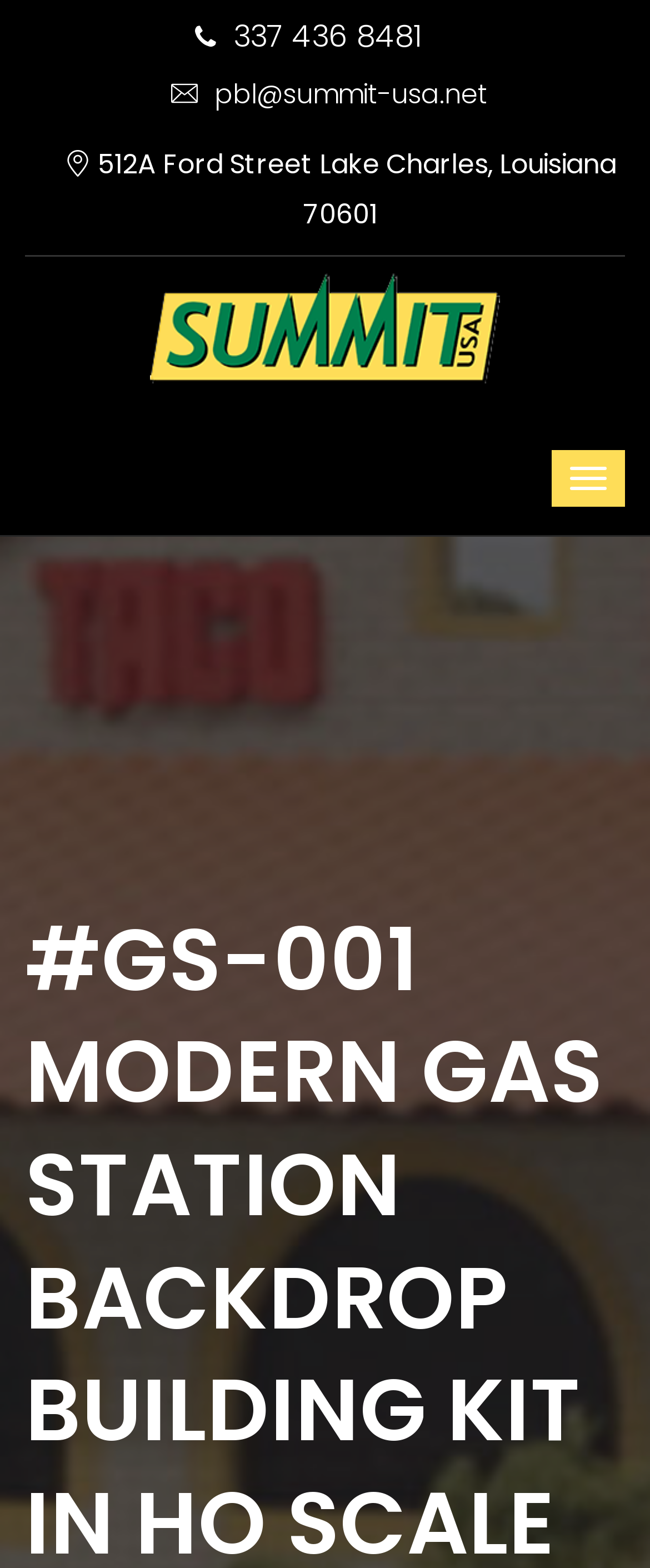Mark the bounding box of the element that matches the following description: "alt="Summit Customcuts"".

[0.231, 0.197, 0.769, 0.219]